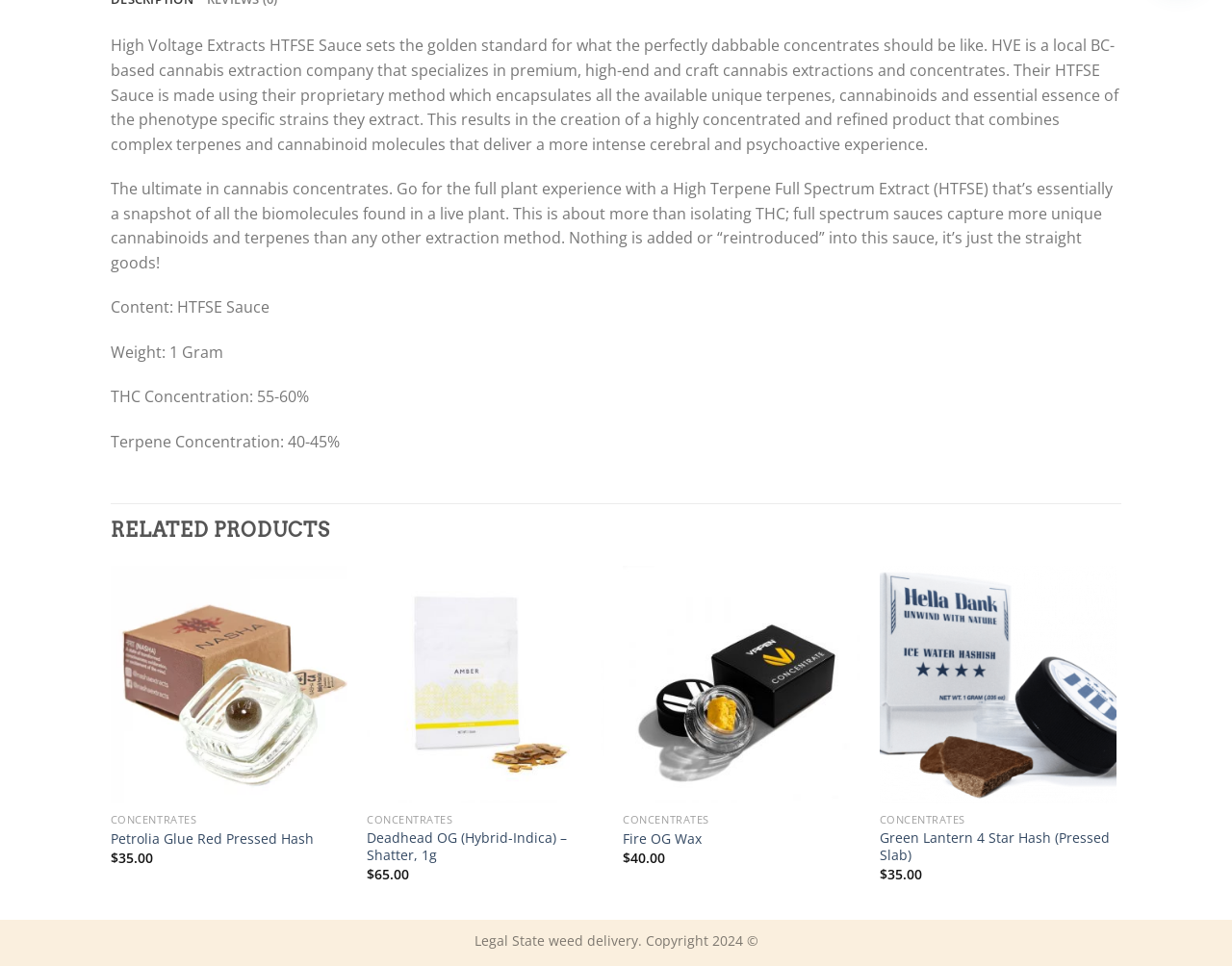Please provide a comprehensive response to the question based on the details in the image: What is the THC concentration of HTFSE Sauce?

According to the text, the THC concentration of HTFSE Sauce is between 55% and 60%.